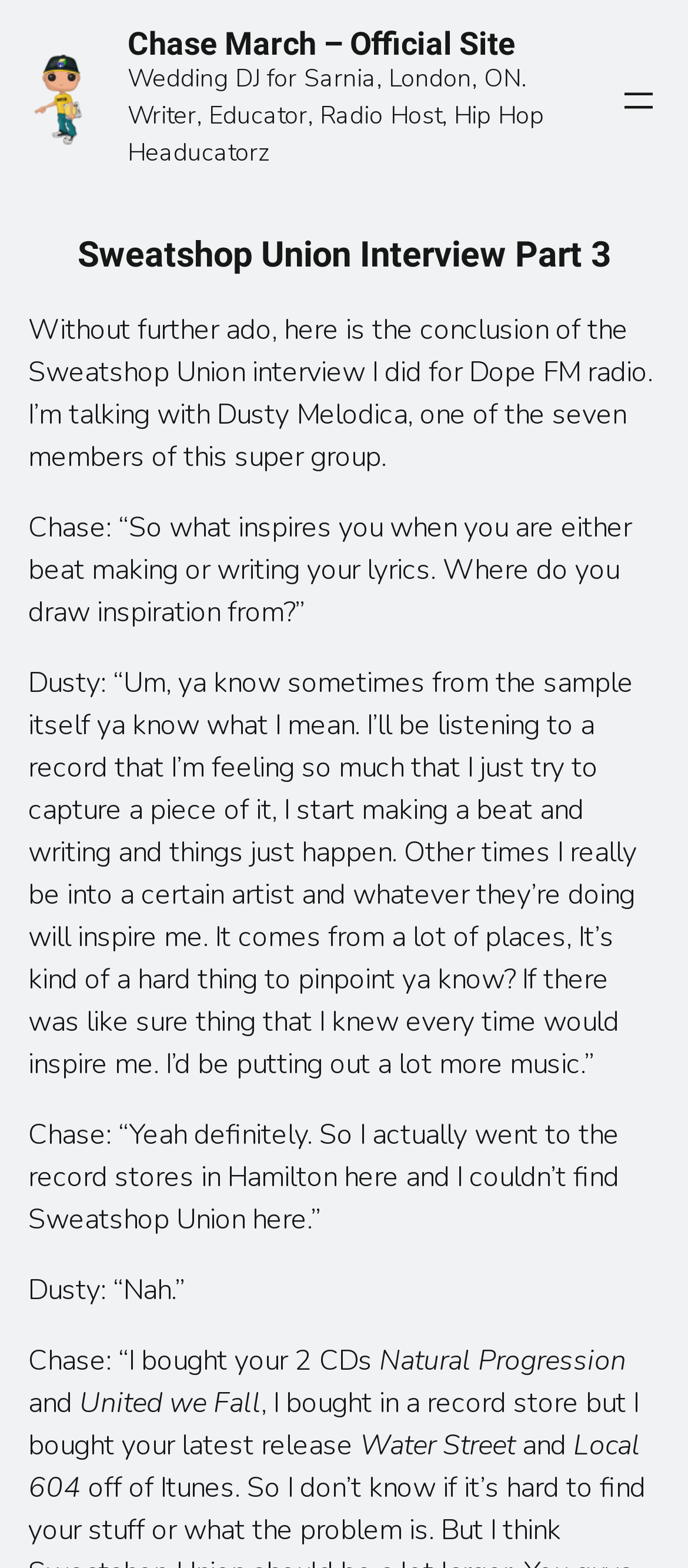Craft a detailed narrative of the webpage's structure and content.

The webpage is an interview article featuring Chase March, a wedding DJ, writer, educator, radio host, and hip-hop headucator. At the top left corner, there is a link and an image with the text "Chase March – Official Site". Below this, a heading with the same text is displayed. 

To the right of the heading, a brief description of Chase March is provided, stating his profession and expertise. 

On the top right corner, a navigation menu is located, which can be opened by clicking the "Open menu" button. 

The main content of the interview is divided into sections, with a heading "Sweatshop Union Interview Part 3" at the top. The interview is a conversation between Chase and Dusty Melodica, a member of the Sweatshop Union group. 

The conversation is presented in a question-and-answer format, with Chase's questions and Dusty's responses displayed in separate paragraphs. The topics discussed include the inspiration behind Dusty's music, his creative process, and the availability of Sweatshop Union's music in record stores. 

Throughout the interview, the titles of Sweatshop Union's albums, such as "Natural Progression", "United we Fall", "Water Street", and "Local 604", are mentioned.